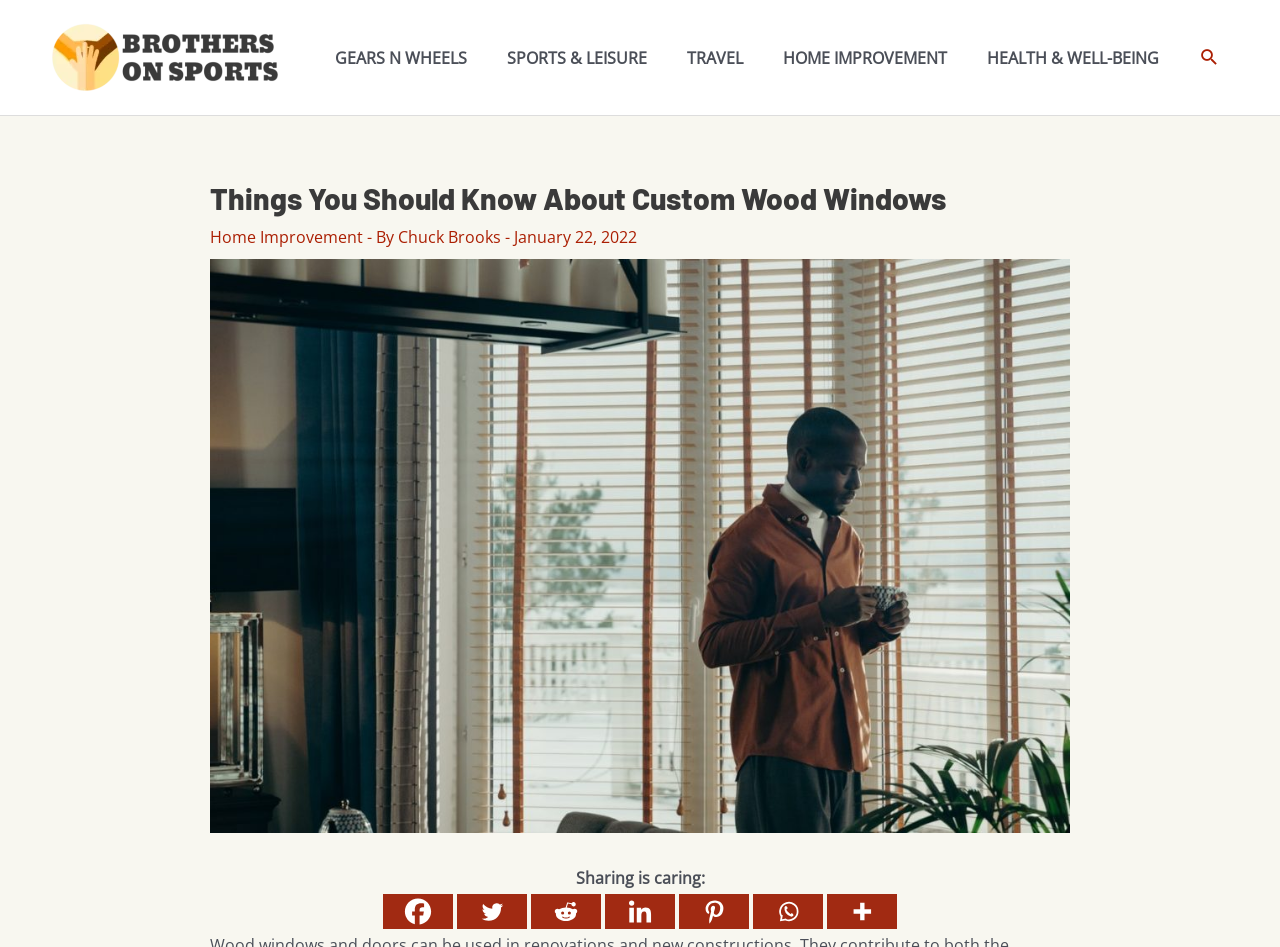Bounding box coordinates must be specified in the format (top-left x, top-left y, bottom-right x, bottom-right y). All values should be floating point numbers between 0 and 1. What are the bounding box coordinates of the UI element described as: Health & Well-being

[0.755, 0.027, 0.921, 0.095]